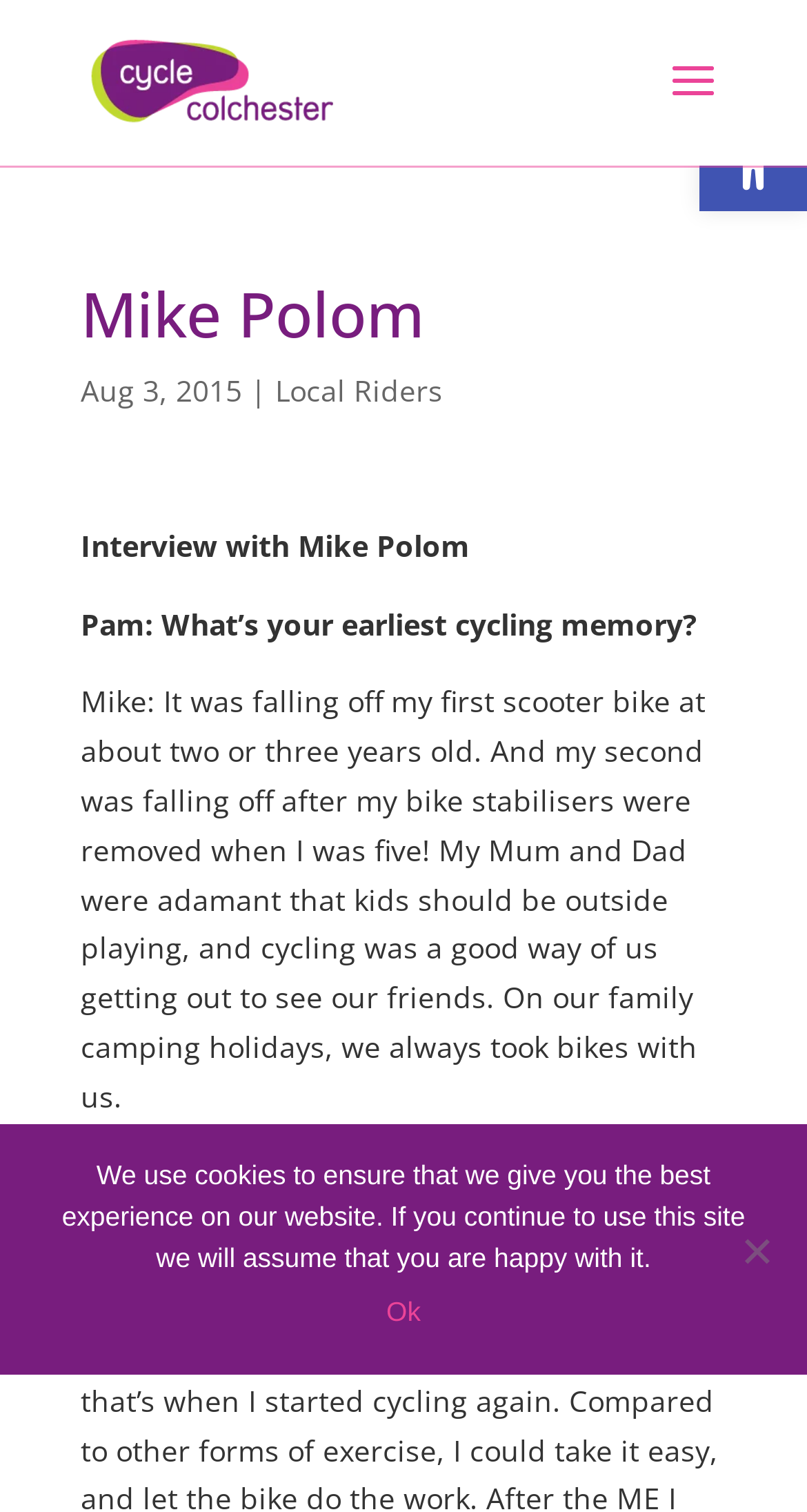Determine the bounding box coordinates for the UI element matching this description: "Local Riders".

[0.341, 0.245, 0.549, 0.271]